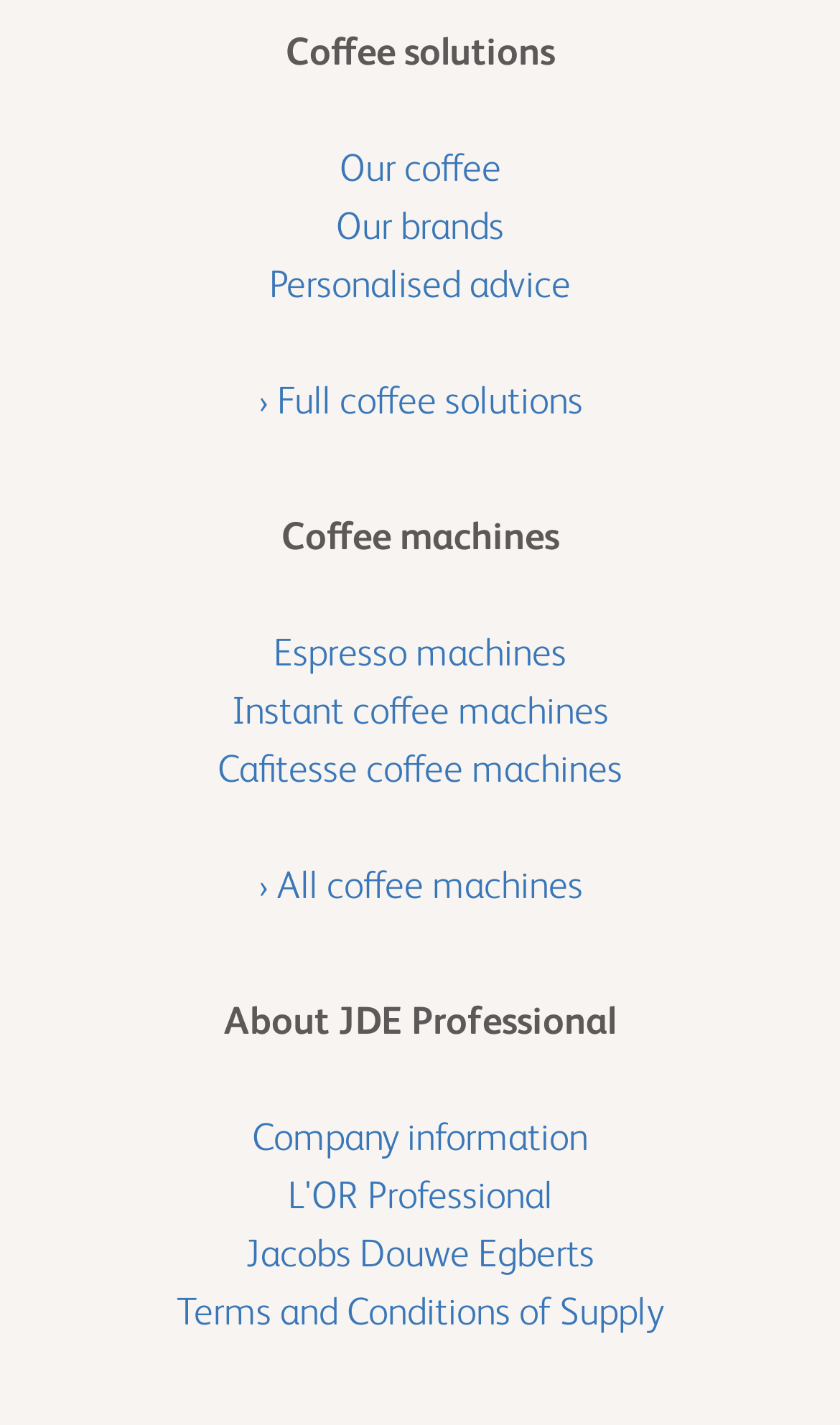Locate the UI element described as follows: "Cafitesse coffee machines". Return the bounding box coordinates as four float numbers between 0 and 1 in the order [left, top, right, bottom].

[0.259, 0.523, 0.741, 0.555]